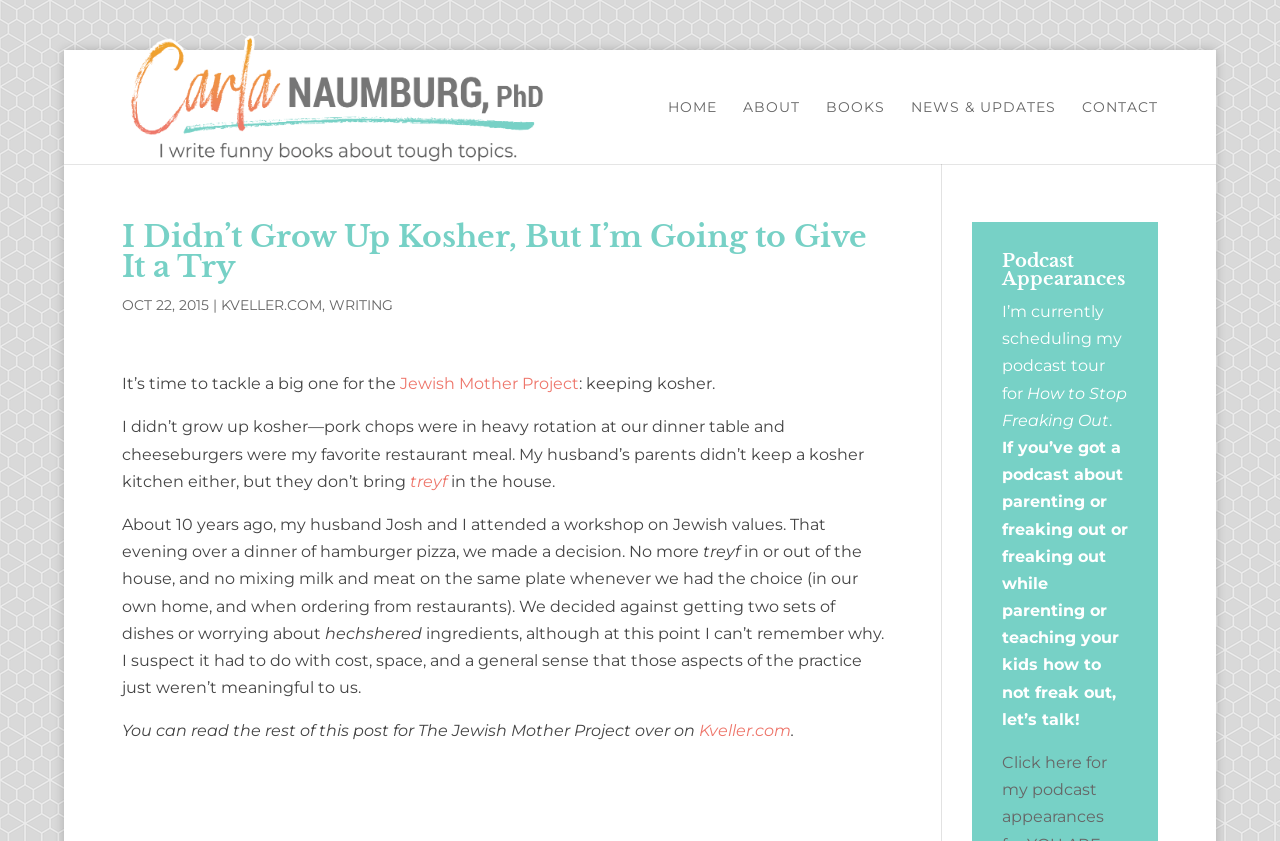What is the name of the project mentioned in the article?
Could you please answer the question thoroughly and with as much detail as possible?

The project is mentioned in the sentence 'It’s time to tackle a big one for the Jewish Mother Project: keeping kosher.' as a link, indicating that it is a relevant project to the article's topic.